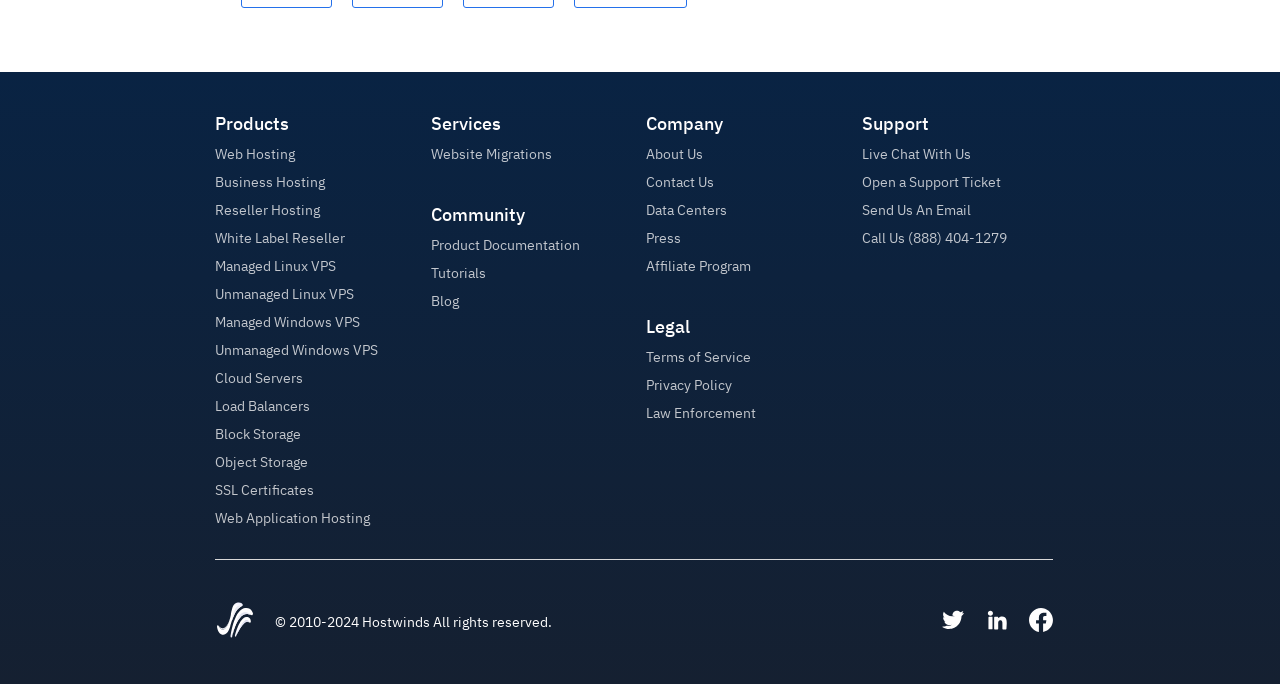Locate the bounding box coordinates of the element that needs to be clicked to carry out the instruction: "Click on Web Hosting". The coordinates should be given as four float numbers ranging from 0 to 1, i.e., [left, top, right, bottom].

[0.168, 0.198, 0.231, 0.239]